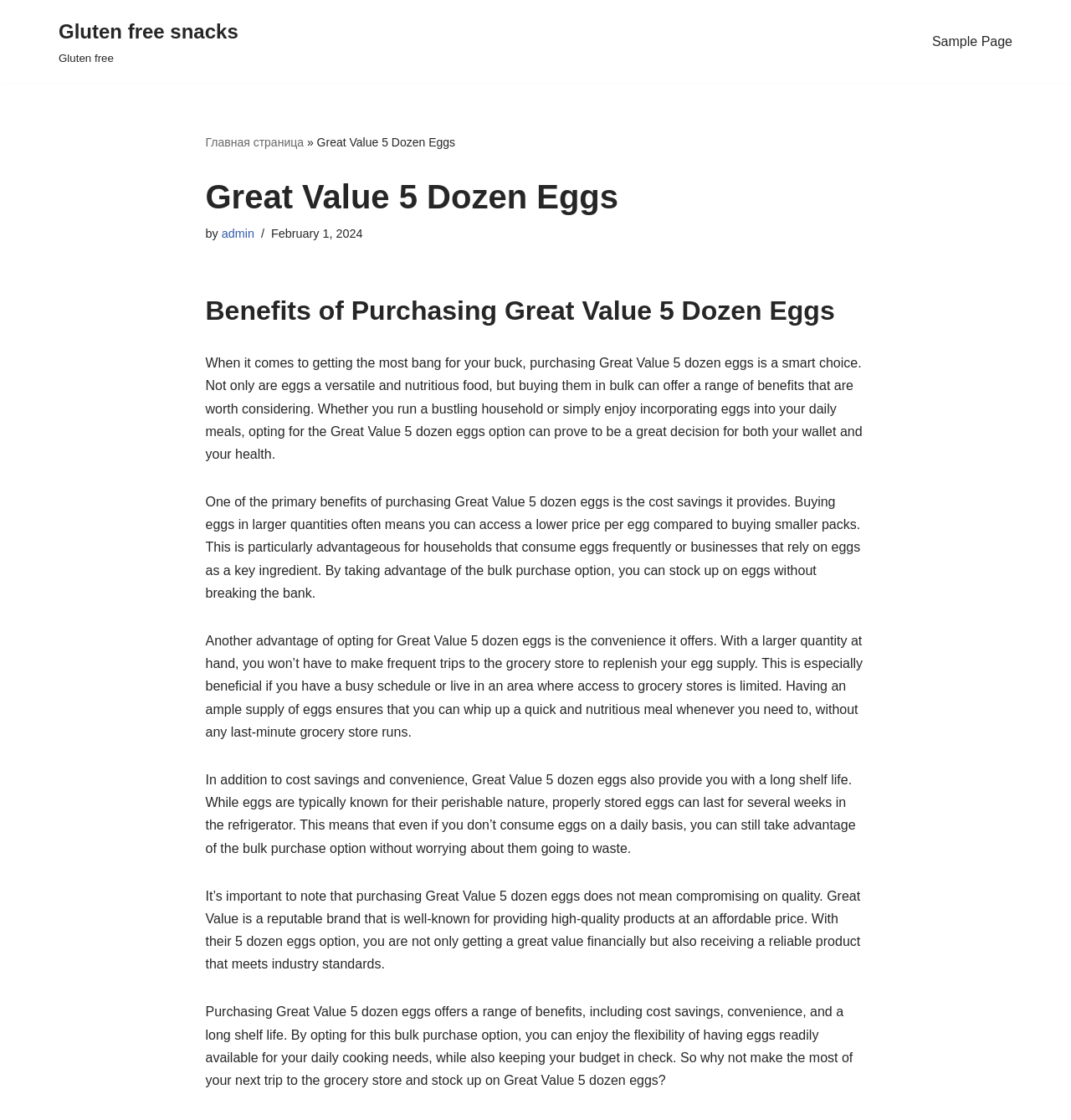Generate a thorough caption detailing the webpage content.

The webpage is about the benefits of purchasing Great Value 5 dozen eggs. At the top left corner, there is a link to "Skip to content". Next to it, there is a link to "Gluten free snacks Gluten free". On the top right corner, there is a navigation menu labeled "Primary Menu" with a link to "Sample Page". 

Below the navigation menu, there is a heading that reads "Great Value 5 Dozen Eggs" followed by the text "by admin" and a timestamp "February 1, 2024". 

The main content of the webpage is divided into five paragraphs. The first paragraph has a heading "Benefits of Purchasing Great Value 5 Dozen Eggs" and discusses the advantages of buying eggs in bulk, including versatility and nutritional value. 

The second paragraph explains the cost savings of purchasing Great Value 5 dozen eggs, highlighting that buying in bulk can lead to a lower price per egg. 

The third paragraph discusses the convenience of having a larger quantity of eggs at hand, reducing the need for frequent grocery store trips. 

The fourth paragraph mentions the long shelf life of properly stored eggs, making it possible to take advantage of the bulk purchase option without worrying about waste. 

The fifth and final paragraph assures readers that purchasing Great Value 5 dozen eggs does not compromise on quality, as the brand is reputable and provides high-quality products at an affordable price.